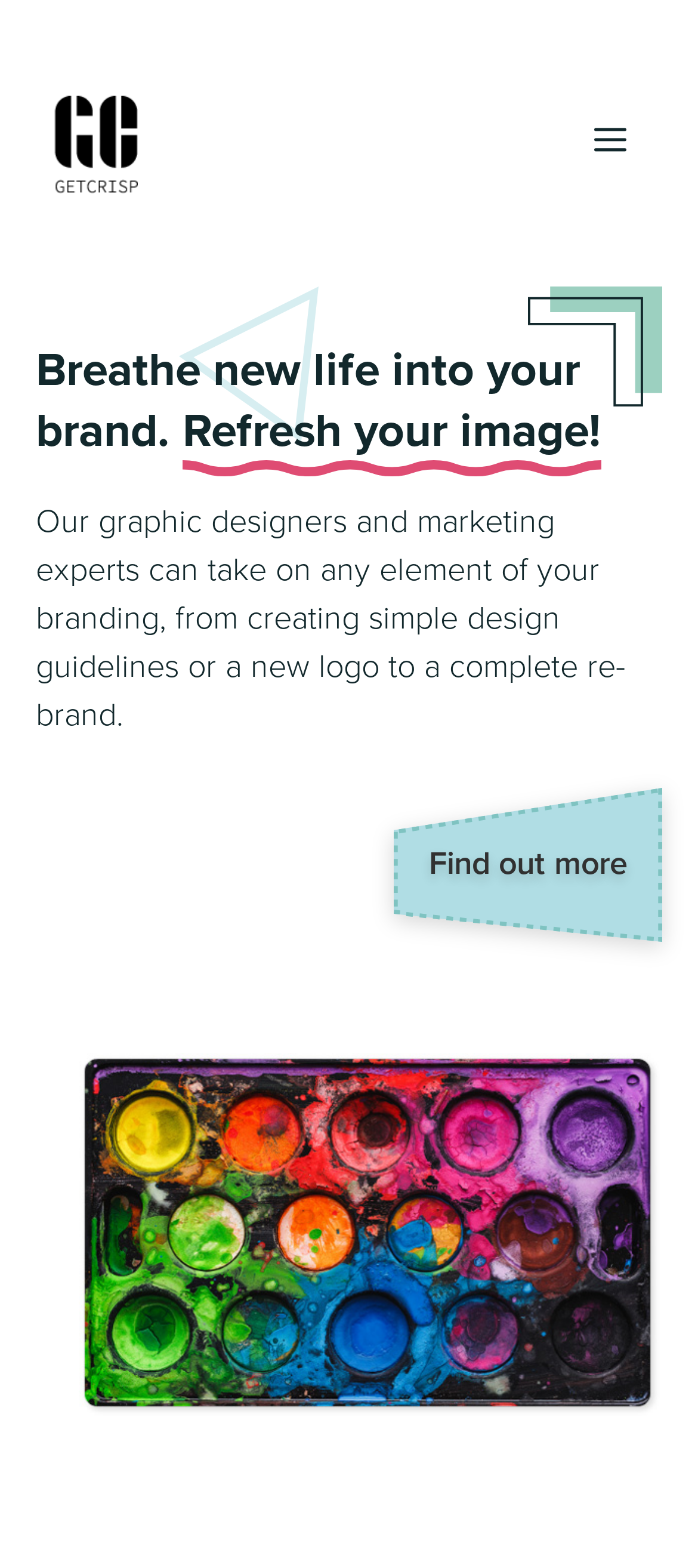What is the color palette image about?
Deliver a detailed and extensive answer to the question.

The image is labeled 'Colour Palette' and is part of a figure element, suggesting that it is related to the brand image or design services offered by the company.